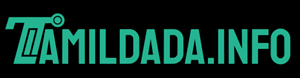What is the likely focus of the online platform?
Refer to the image and answer the question using a single word or phrase.

Tamil culture